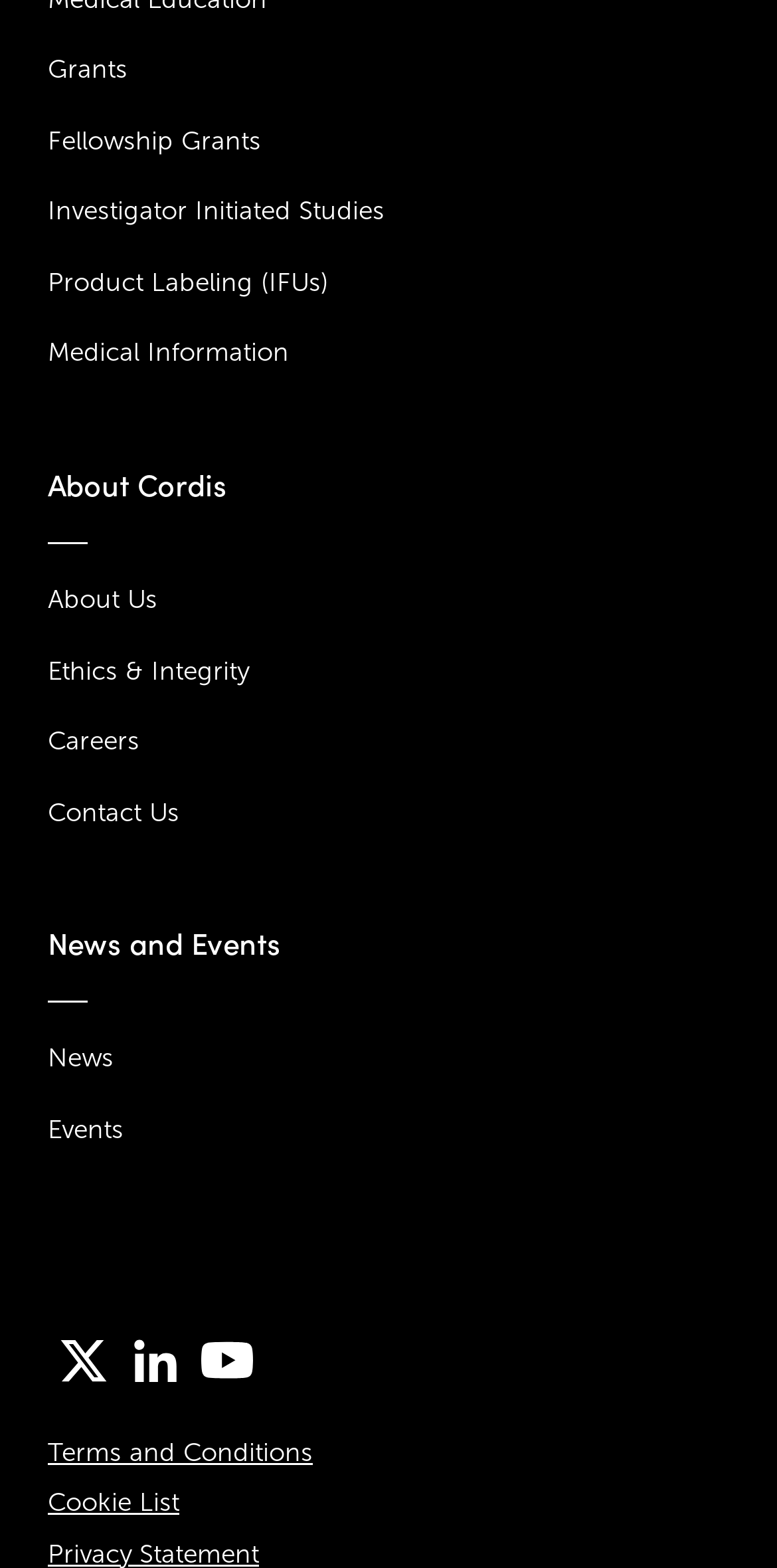Given the description "About Us", provide the bounding box coordinates of the corresponding UI element.

[0.062, 0.373, 0.938, 0.418]